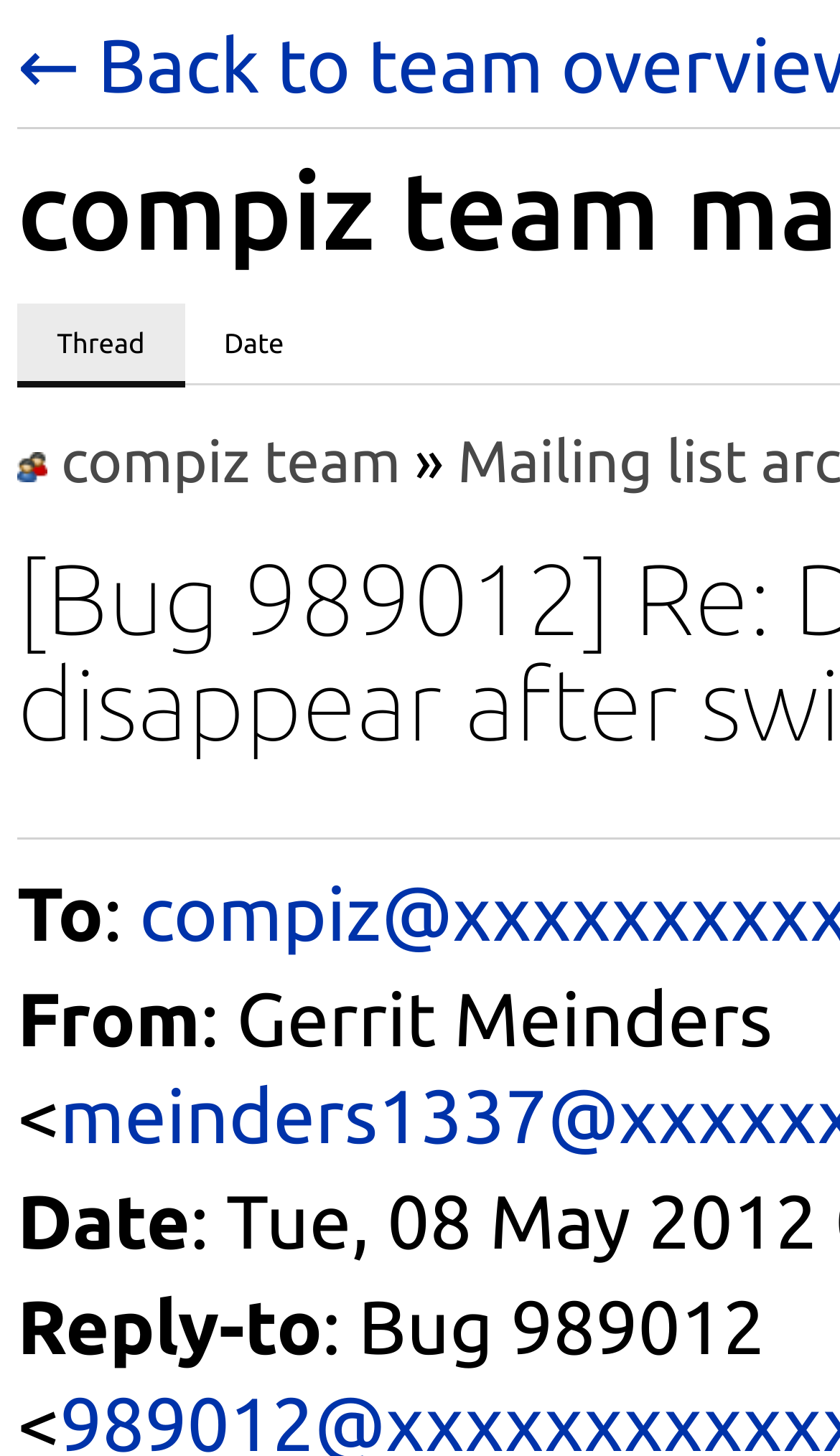Can you extract the headline from the webpage for me?

compiz team mailing list archive